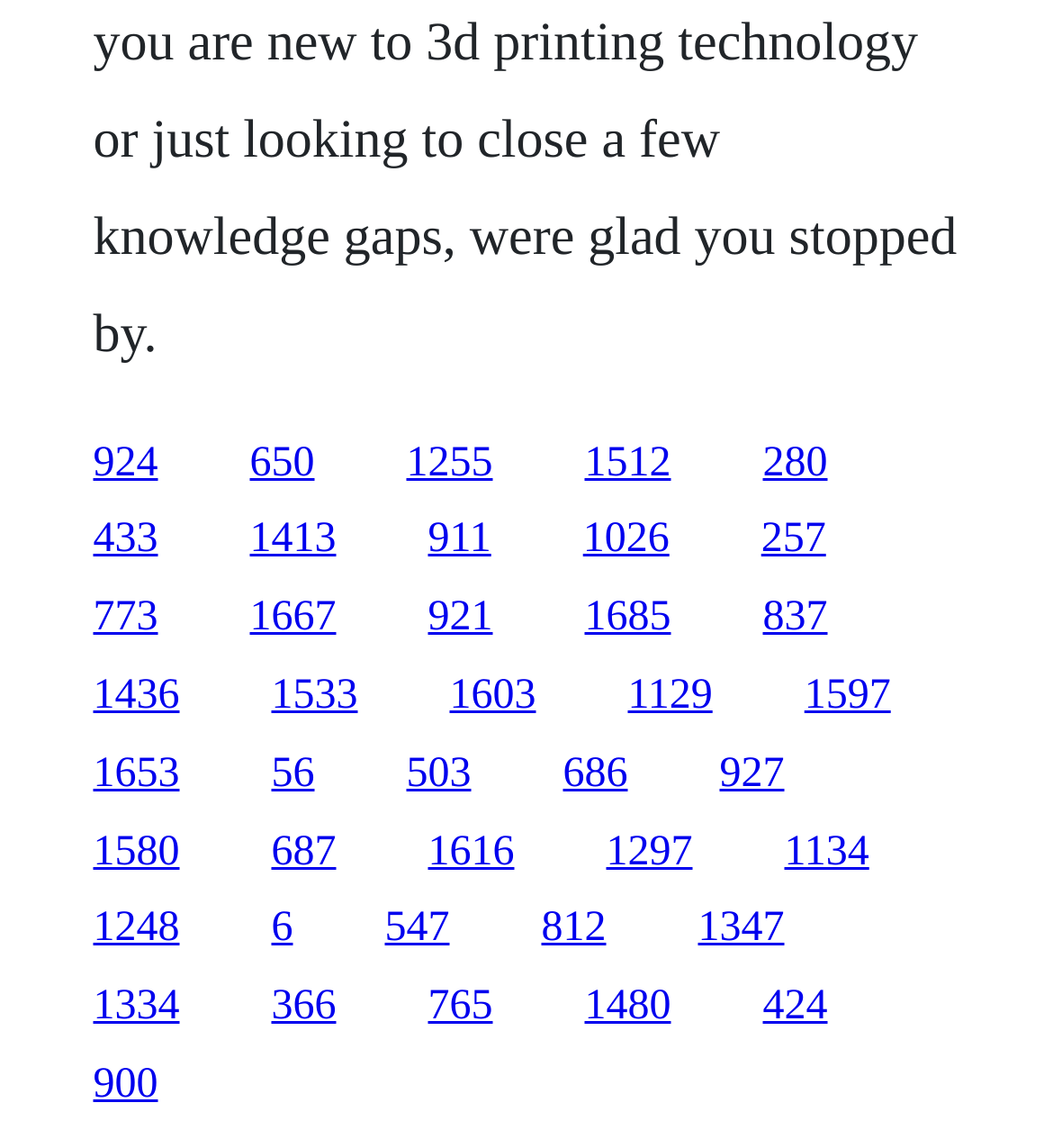Using a single word or phrase, answer the following question: 
How many links are on the webpage?

30